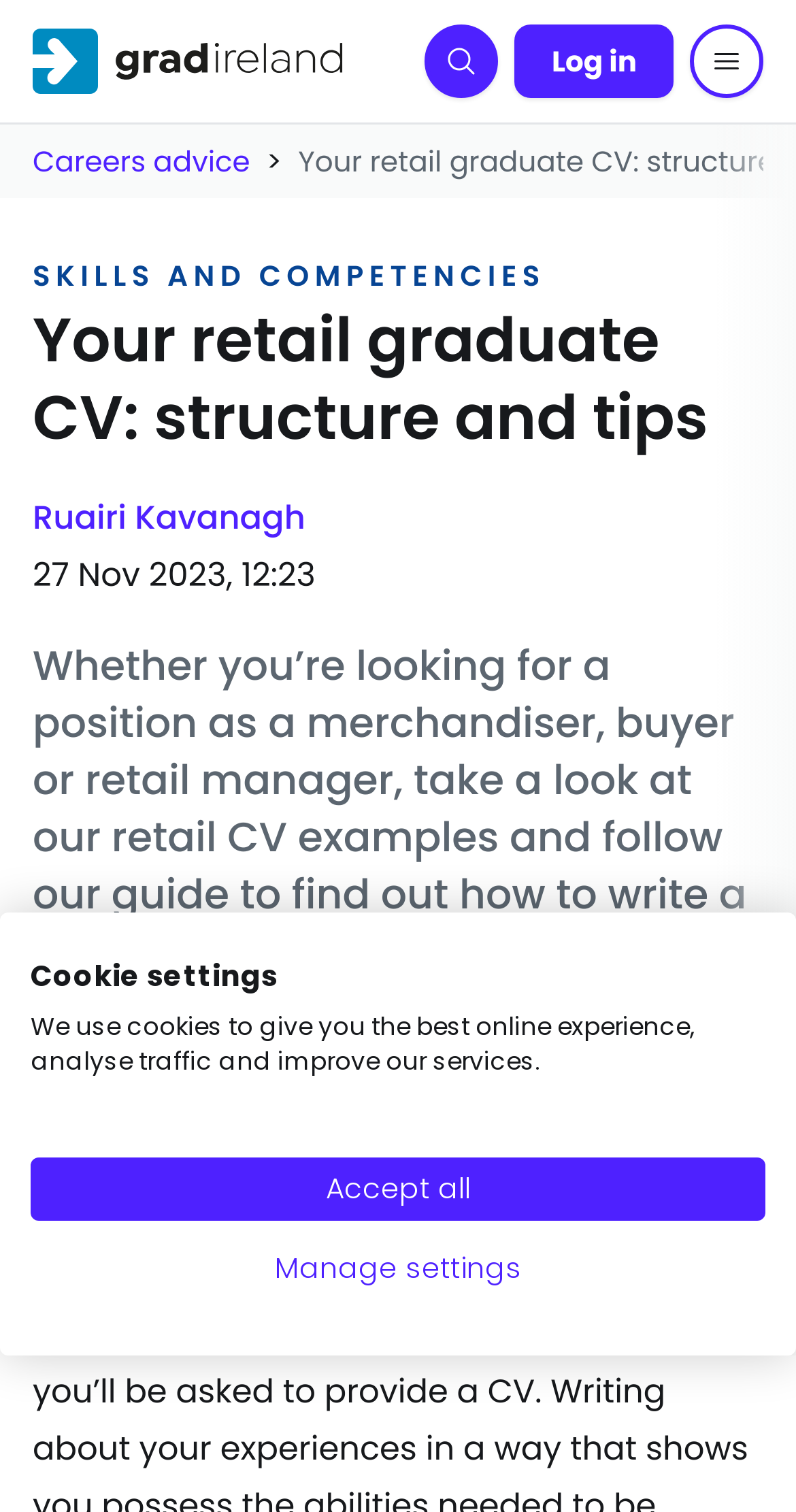Extract the bounding box coordinates of the UI element described: "Climate Change: The Basic Facts". Provide the coordinates in the format [left, top, right, bottom] with values ranging from 0 to 1.

None